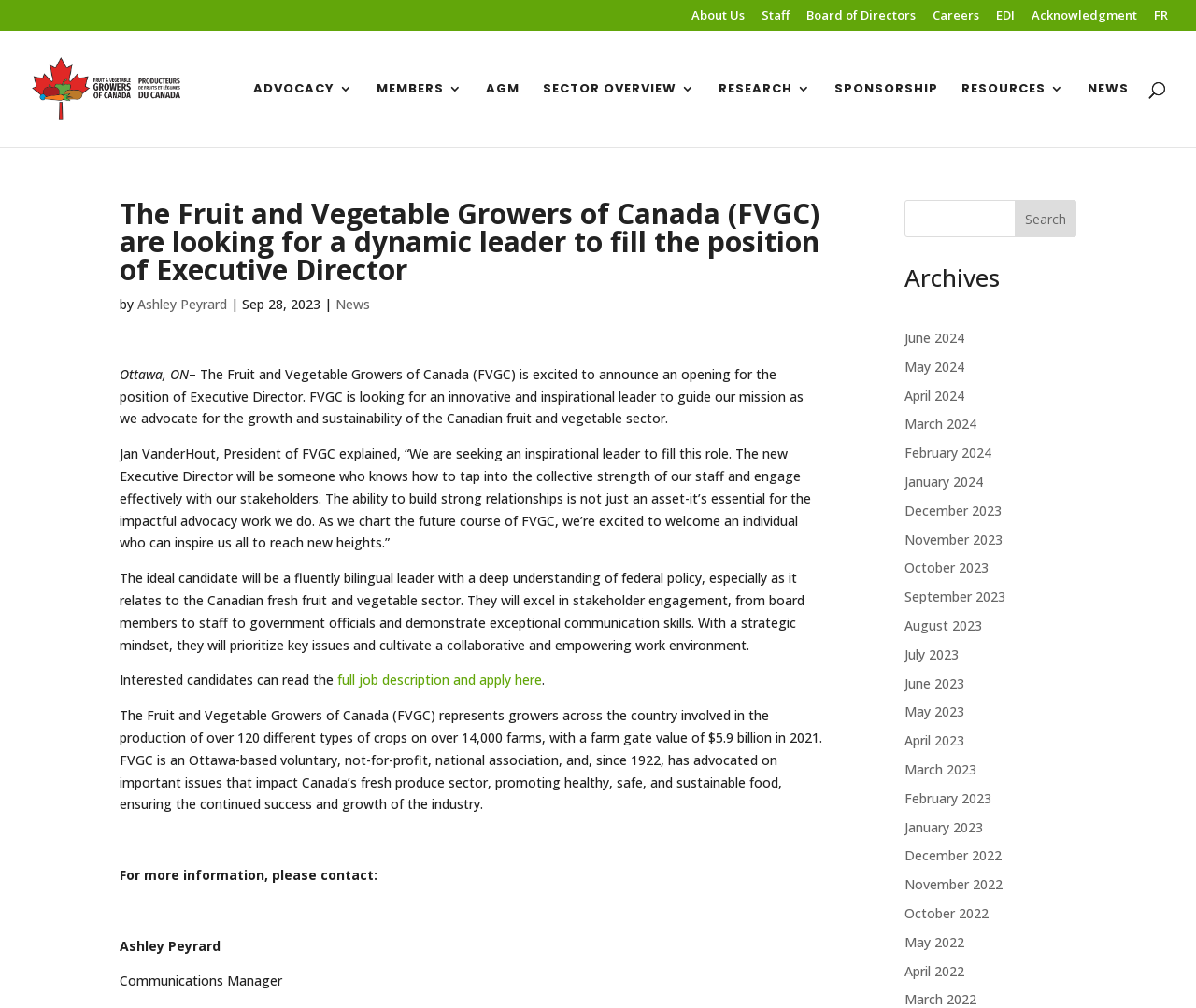What is the position being sought by FVGC?
Kindly offer a detailed explanation using the data available in the image.

The webpage is announcing an opening for the position of Executive Director at the Fruit and Vegetable Growers of Canada (FVGC), as stated in the main heading and the job description.